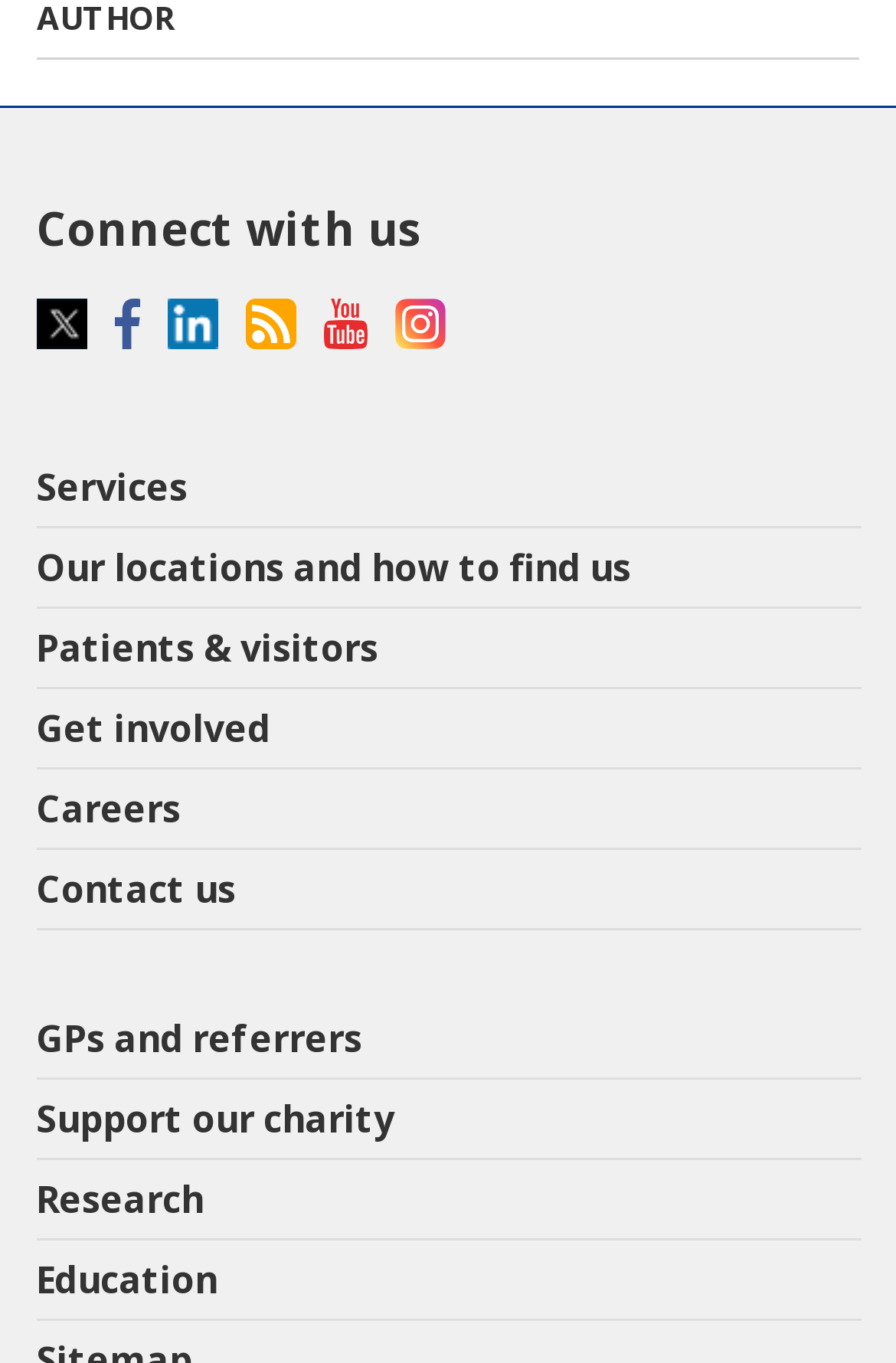Please provide a brief answer to the following inquiry using a single word or phrase:
What is the last link on the webpage?

Education